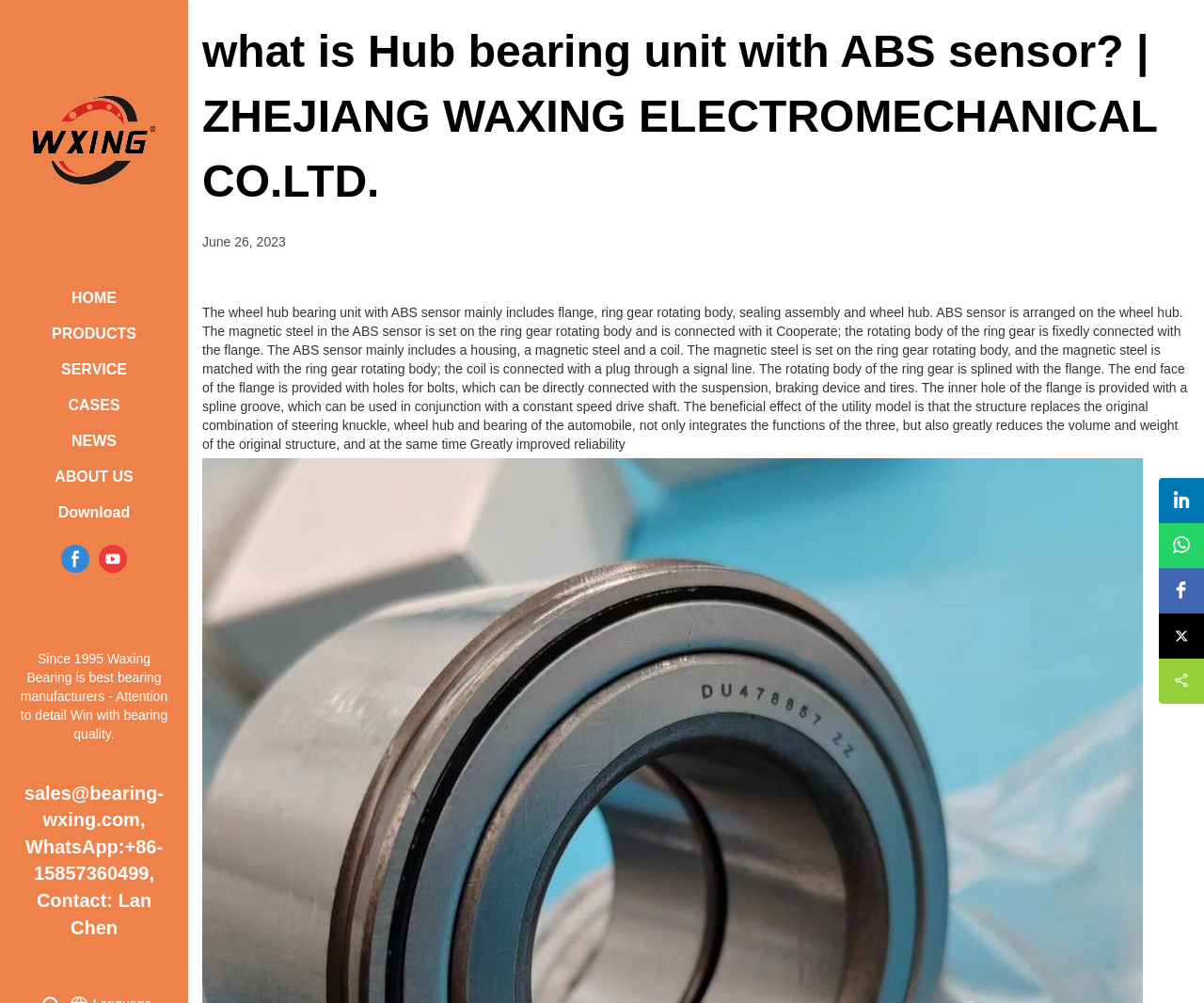Respond to the following query with just one word or a short phrase: 
What is the main product of ZHEJIANG WAXING ELECTROMECHANICAL CO.LTD.?

Hub bearing unit